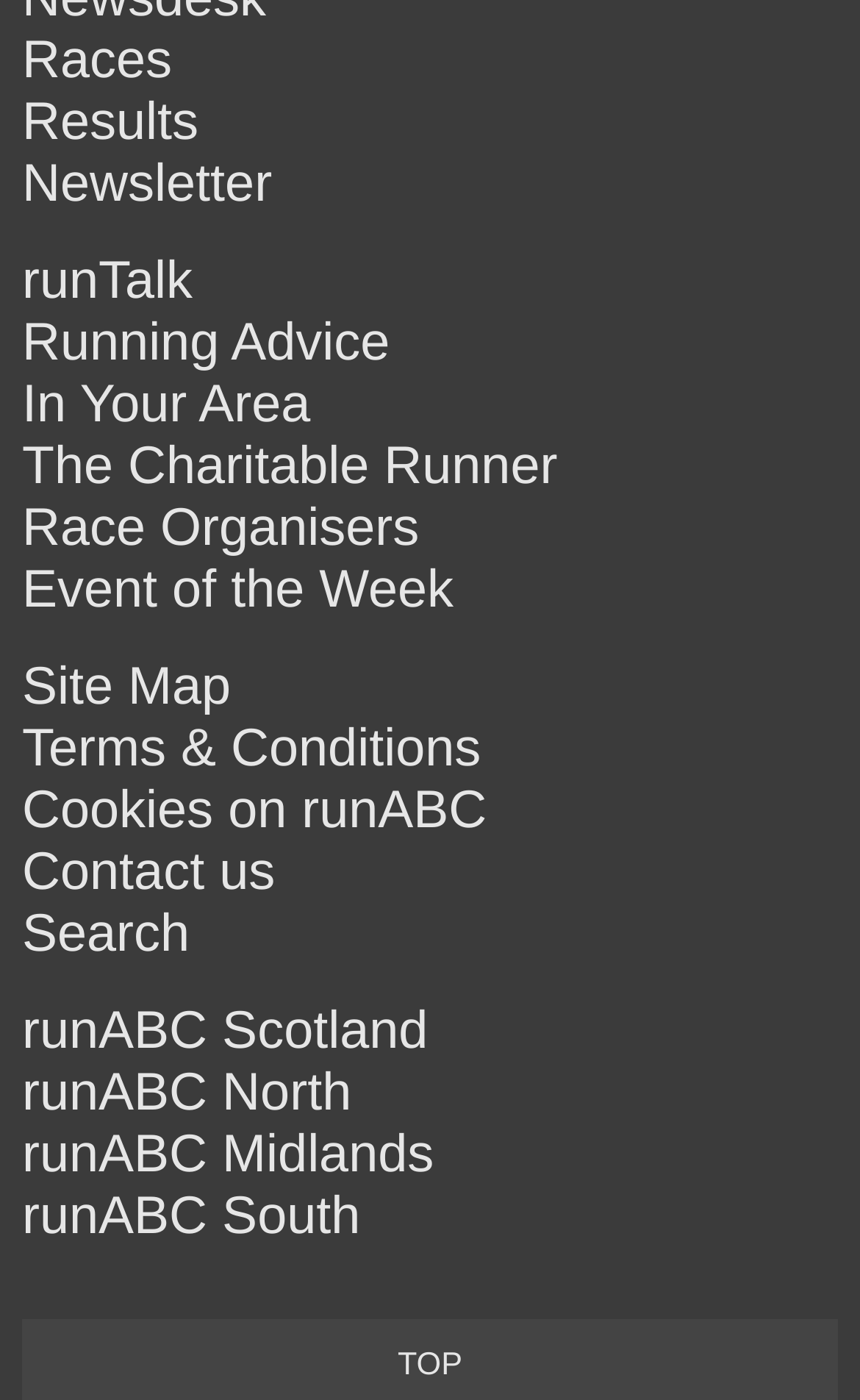Please determine the bounding box coordinates of the element's region to click for the following instruction: "Contact the website administrators".

[0.026, 0.602, 0.32, 0.644]